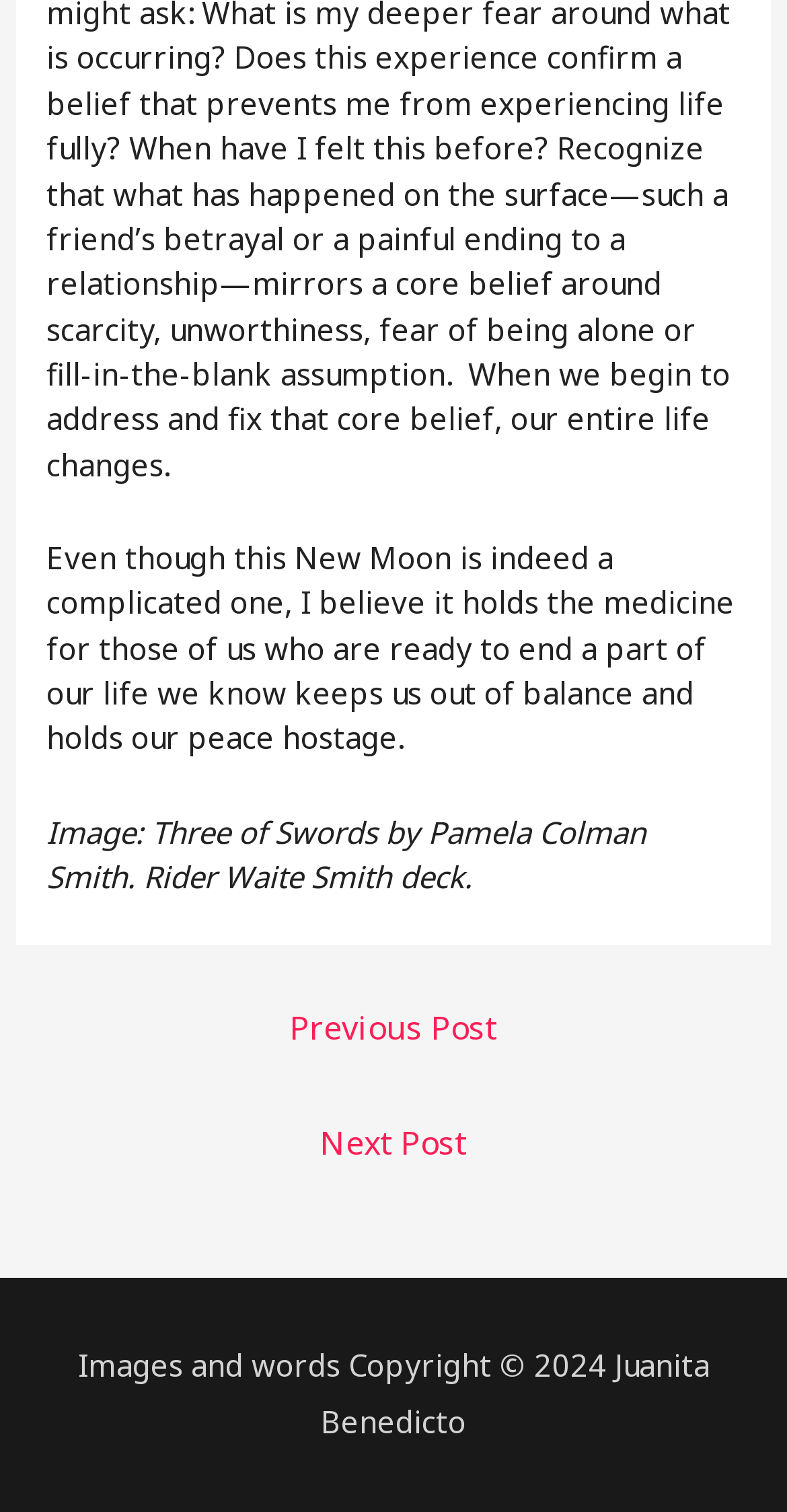Provide the bounding box coordinates of the HTML element described by the text: "Next Post →".

[0.045, 0.733, 0.955, 0.782]